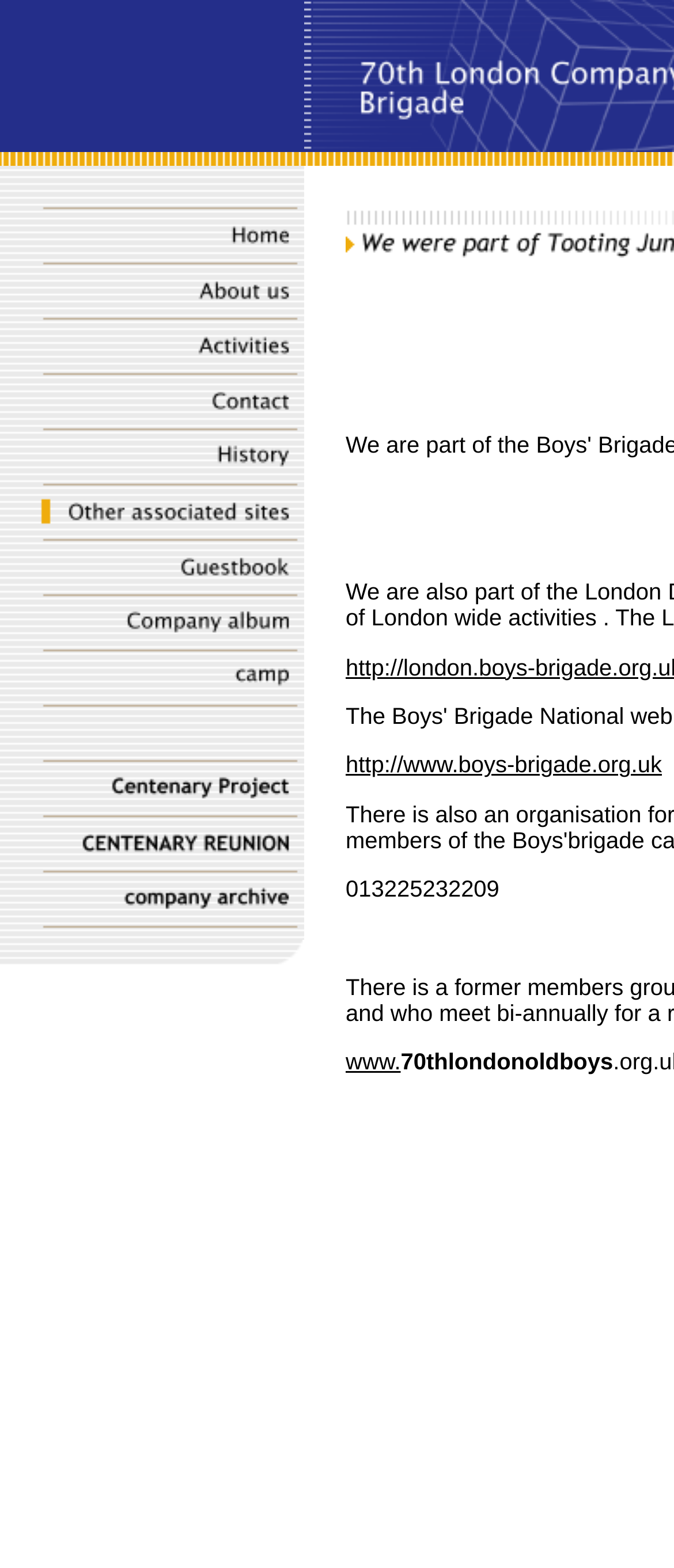Please determine the bounding box coordinates of the element's region to click in order to carry out the following instruction: "Click the Home link". The coordinates should be four float numbers between 0 and 1, i.e., [left, top, right, bottom].

[0.0, 0.141, 0.451, 0.162]